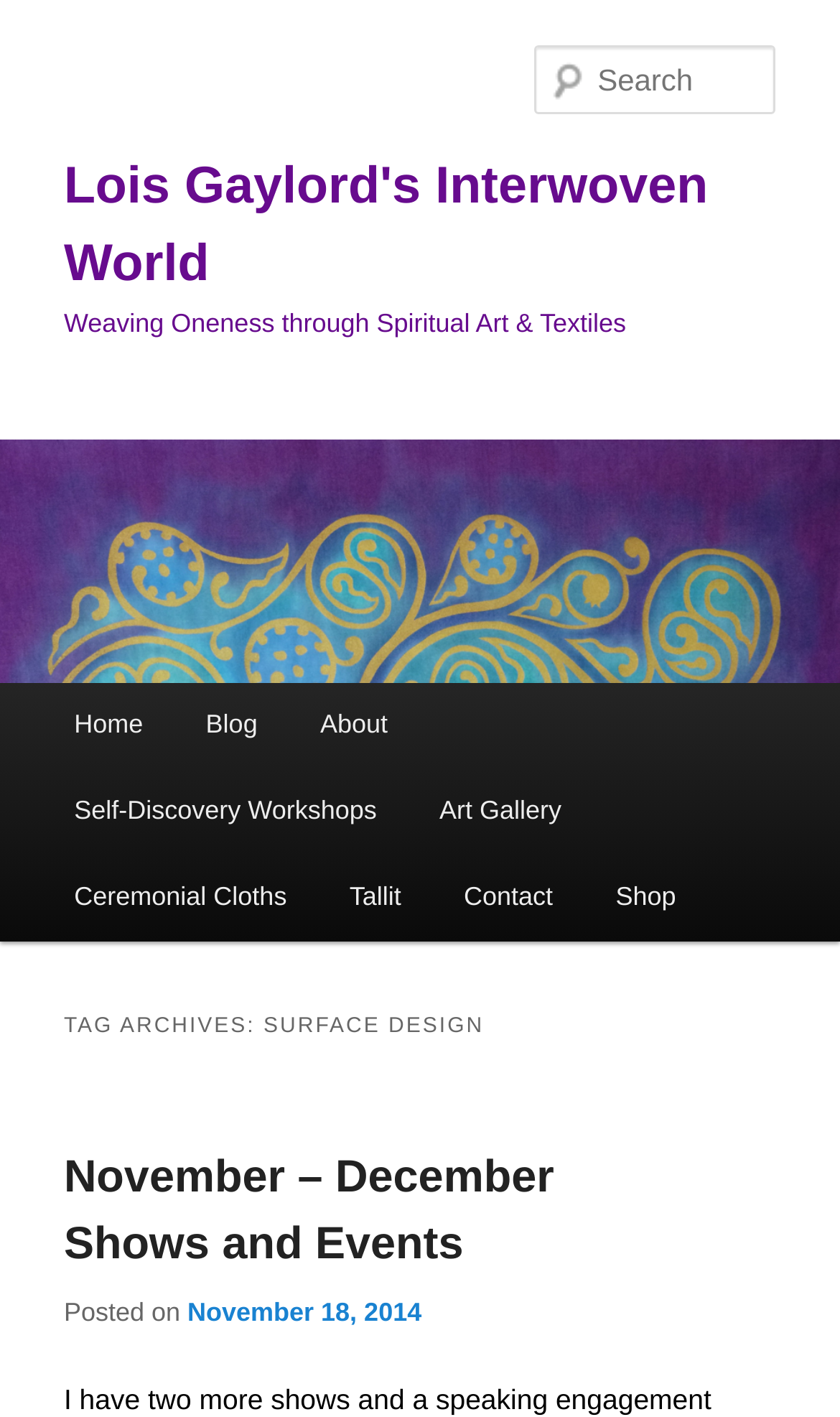Determine the bounding box coordinates for the clickable element required to fulfill the instruction: "Go to Home page". Provide the coordinates as four float numbers between 0 and 1, i.e., [left, top, right, bottom].

[0.051, 0.481, 0.208, 0.542]